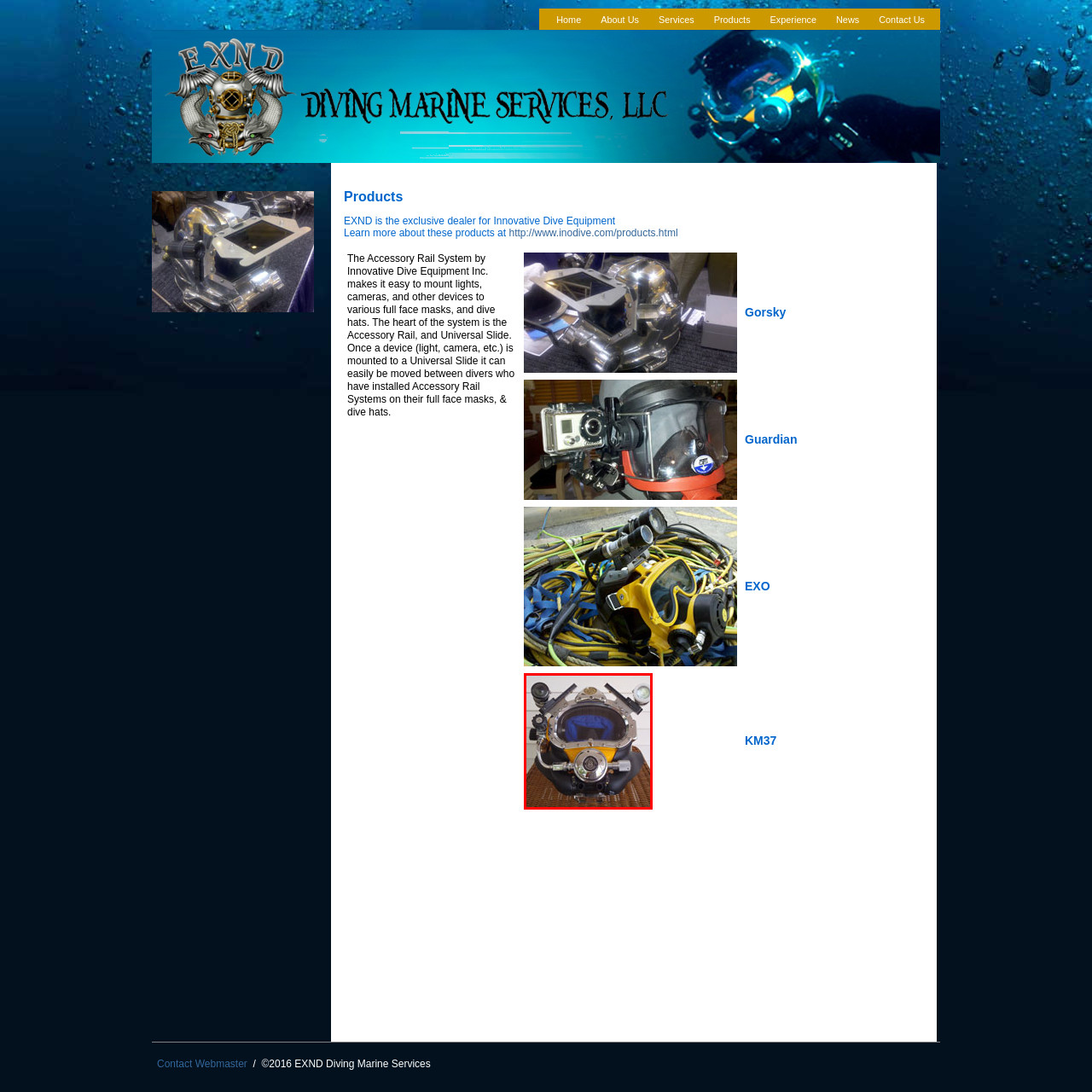Give an in-depth description of the image highlighted with the red boundary.

This image showcases a high-quality full-face diving mask, prominently featuring a robust design tailored for underwater exploration. The mask is adorned with an impressive array of accessories, including two mounted lights on either side, providing enhanced visibility in murky waters. Its striking yellow trim adds a touch of brightness against the darker materials of the mask.

Central to the mask’s functionality is the metallic valve assembly located at the bottom, which enables efficient air regulation while diving. The clear, wide visor offers an unobstructed view of the underwater environment, ensuring divers can fully appreciate the beauty of marine life.

This diving mask is part of the innovative product lineup offered by EXND, known for their commitment to quality and performance in diving equipment. Whether for professional divers or recreational enthusiasts, this mask represents cutting-edge technology in underwater gear.